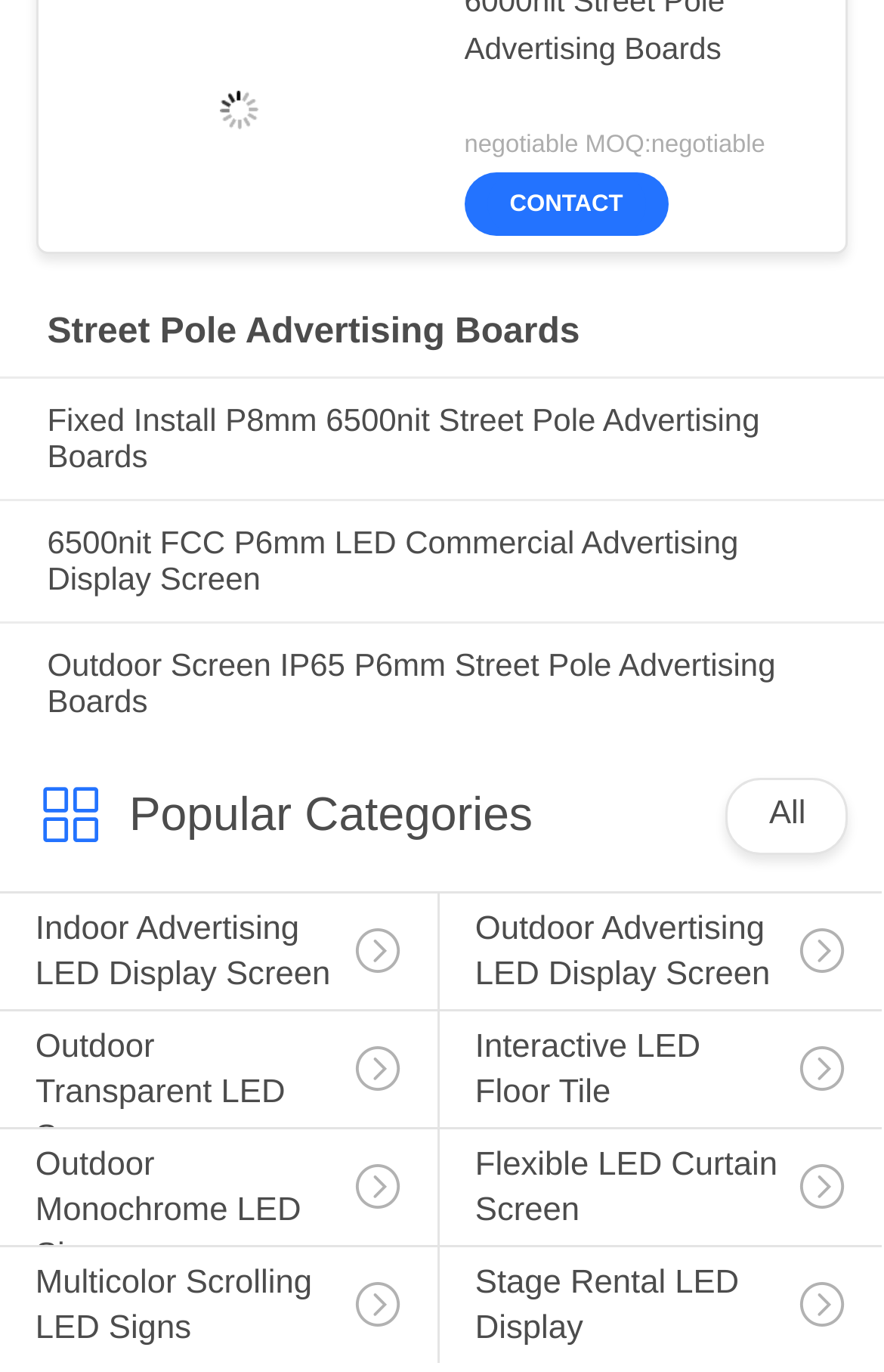Give a one-word or one-phrase response to the question: 
What is the product shown in the top image?

Street Pole Advertising Boards